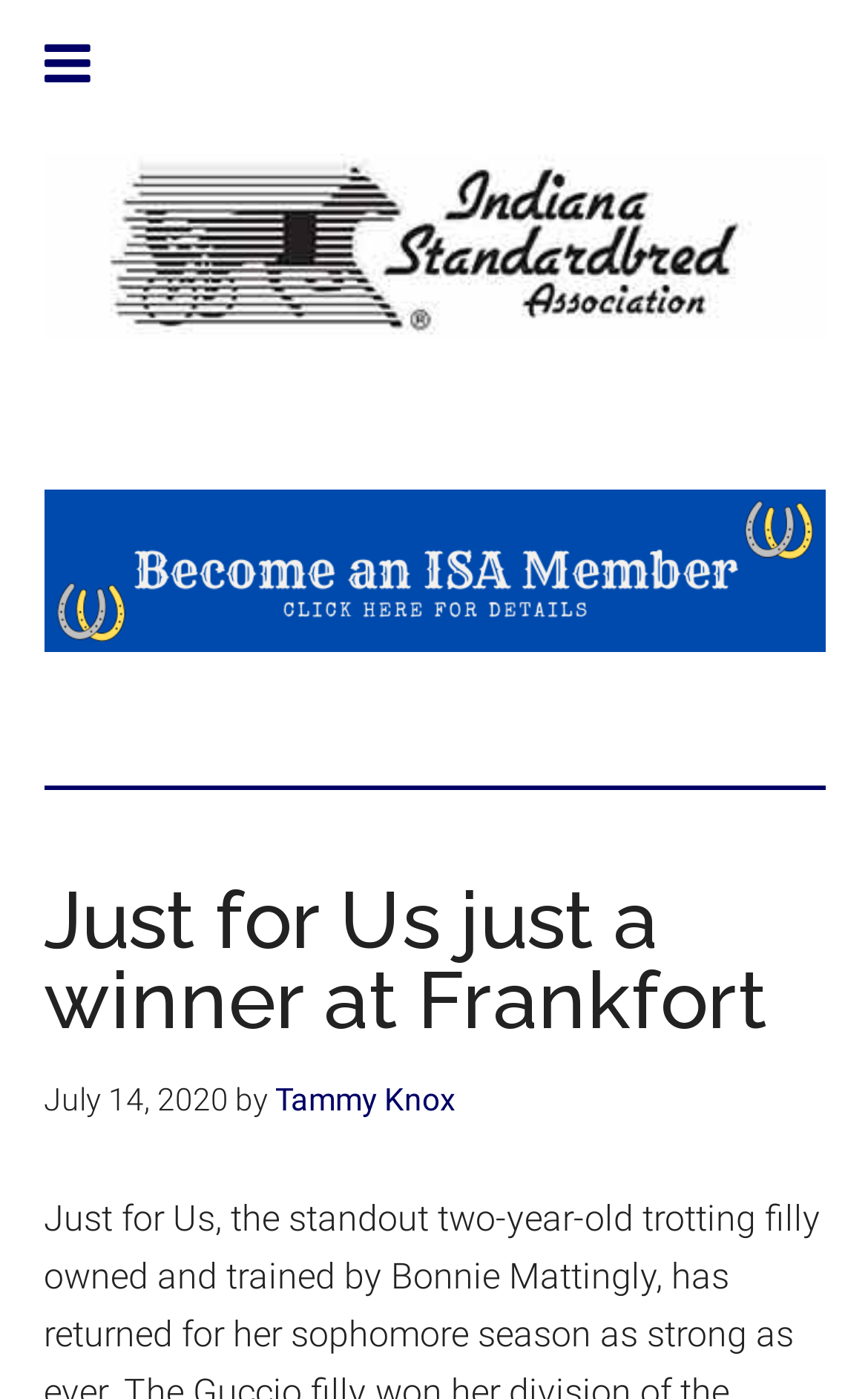Reply to the question with a single word or phrase:
How many links are there in the article?

3